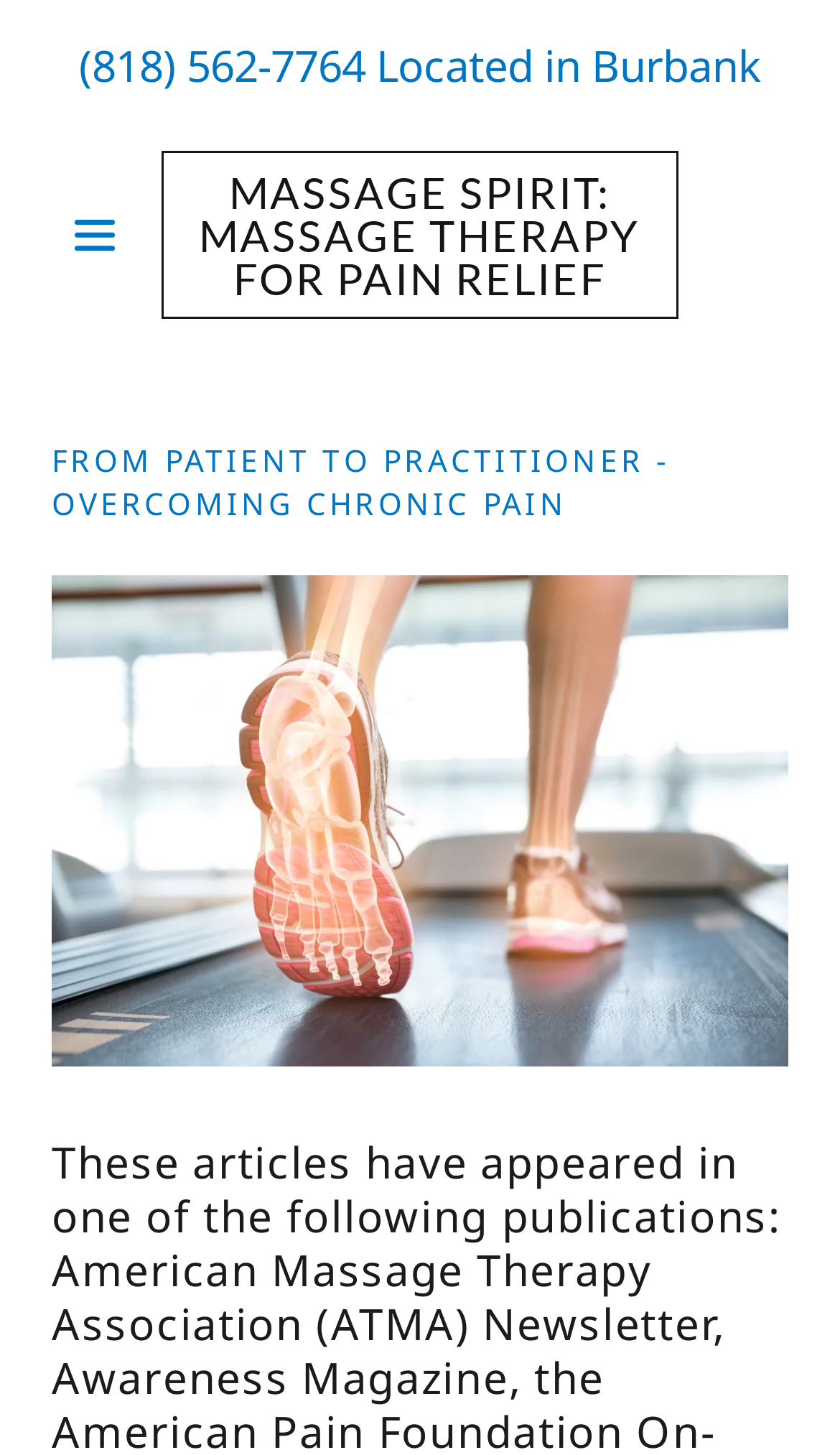Determine the bounding box for the UI element that matches this description: "aria-label="Hamburger Site Navigation Icon"".

[0.062, 0.132, 0.193, 0.191]